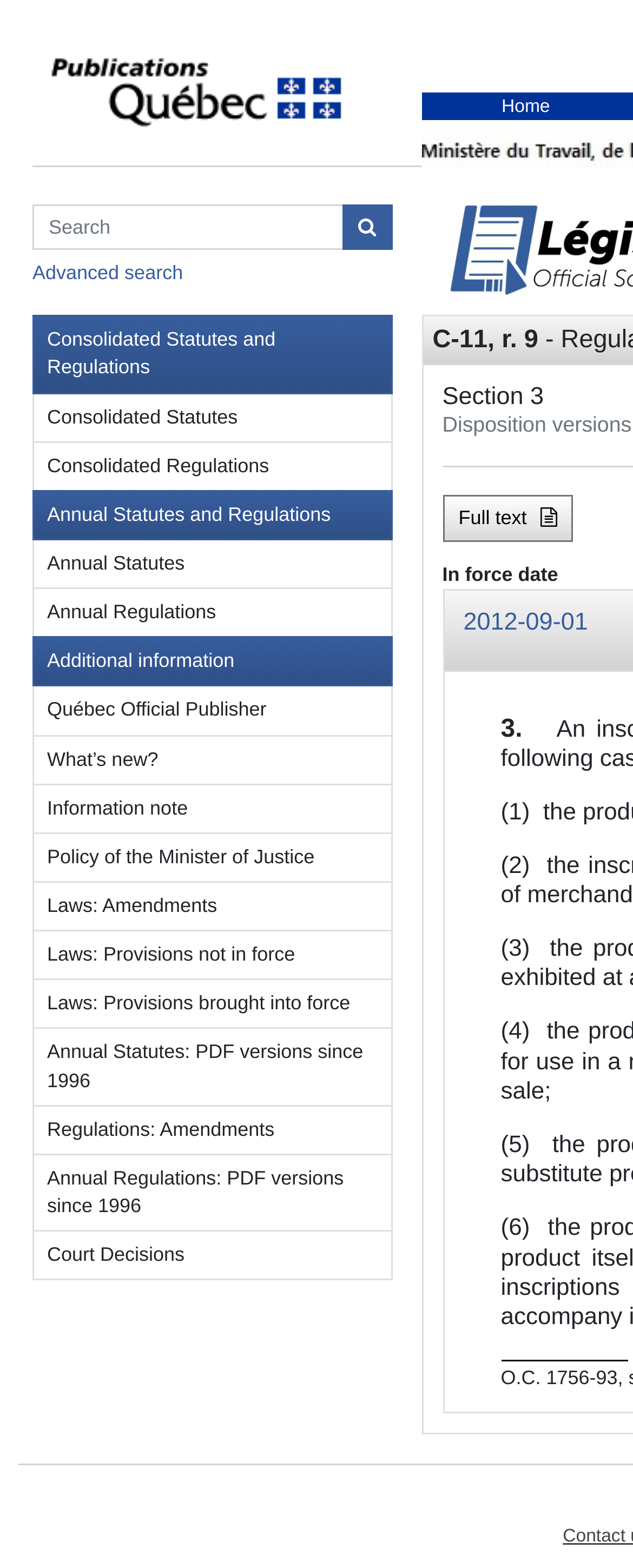Use a single word or phrase to answer the question: 
What is the function of the button next to the textbox?

Search